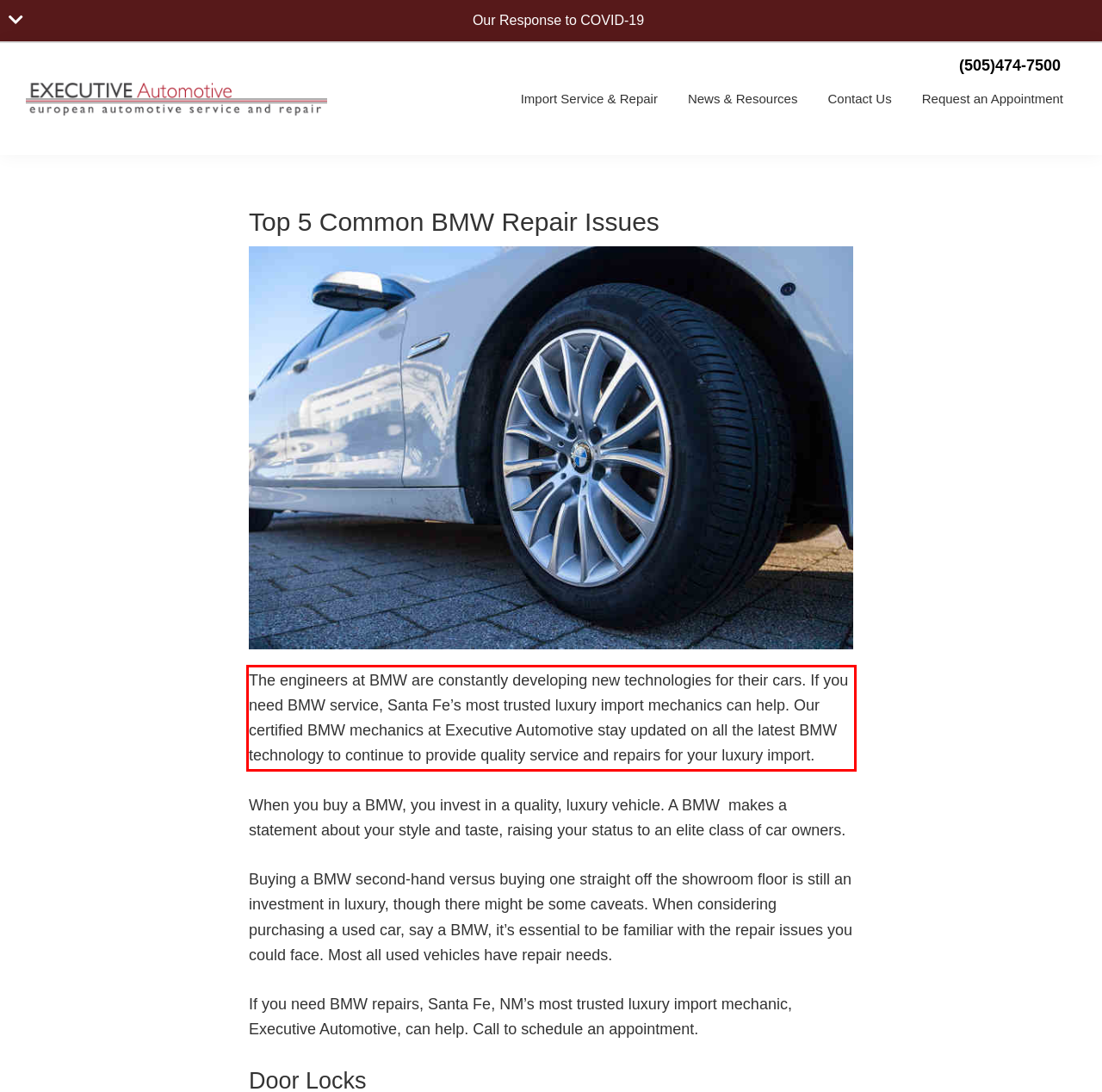Given a screenshot of a webpage with a red bounding box, extract the text content from the UI element inside the red bounding box.

The engineers at BMW are constantly developing new technologies for their cars. If you need BMW service, Santa Fe’s most trusted luxury import mechanics can help. Our certified BMW mechanics at Executive Automotive stay updated on all the latest BMW technology to continue to provide quality service and repairs for your luxury import.